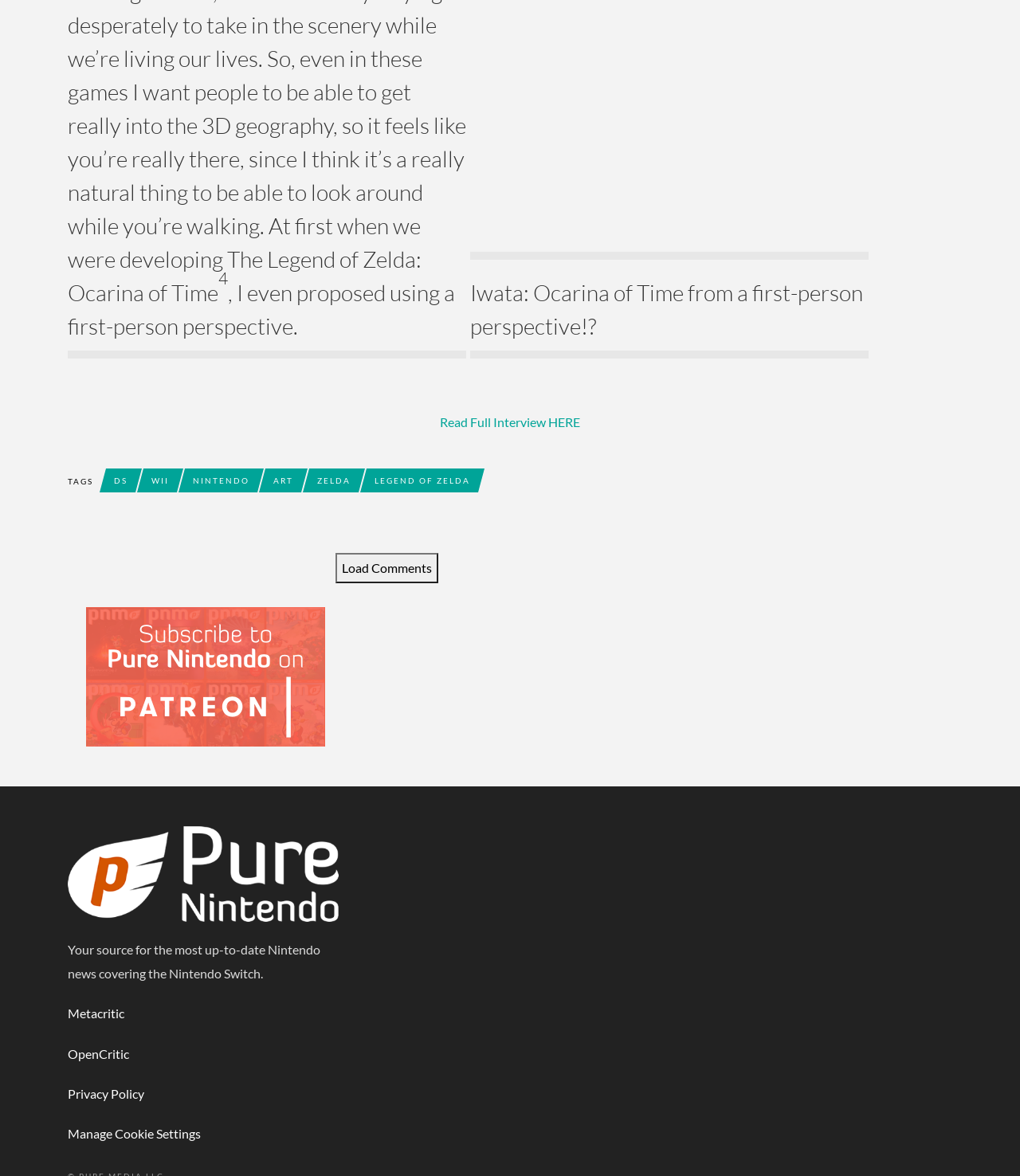What is the number in superscript?
Answer the question using a single word or phrase, according to the image.

4